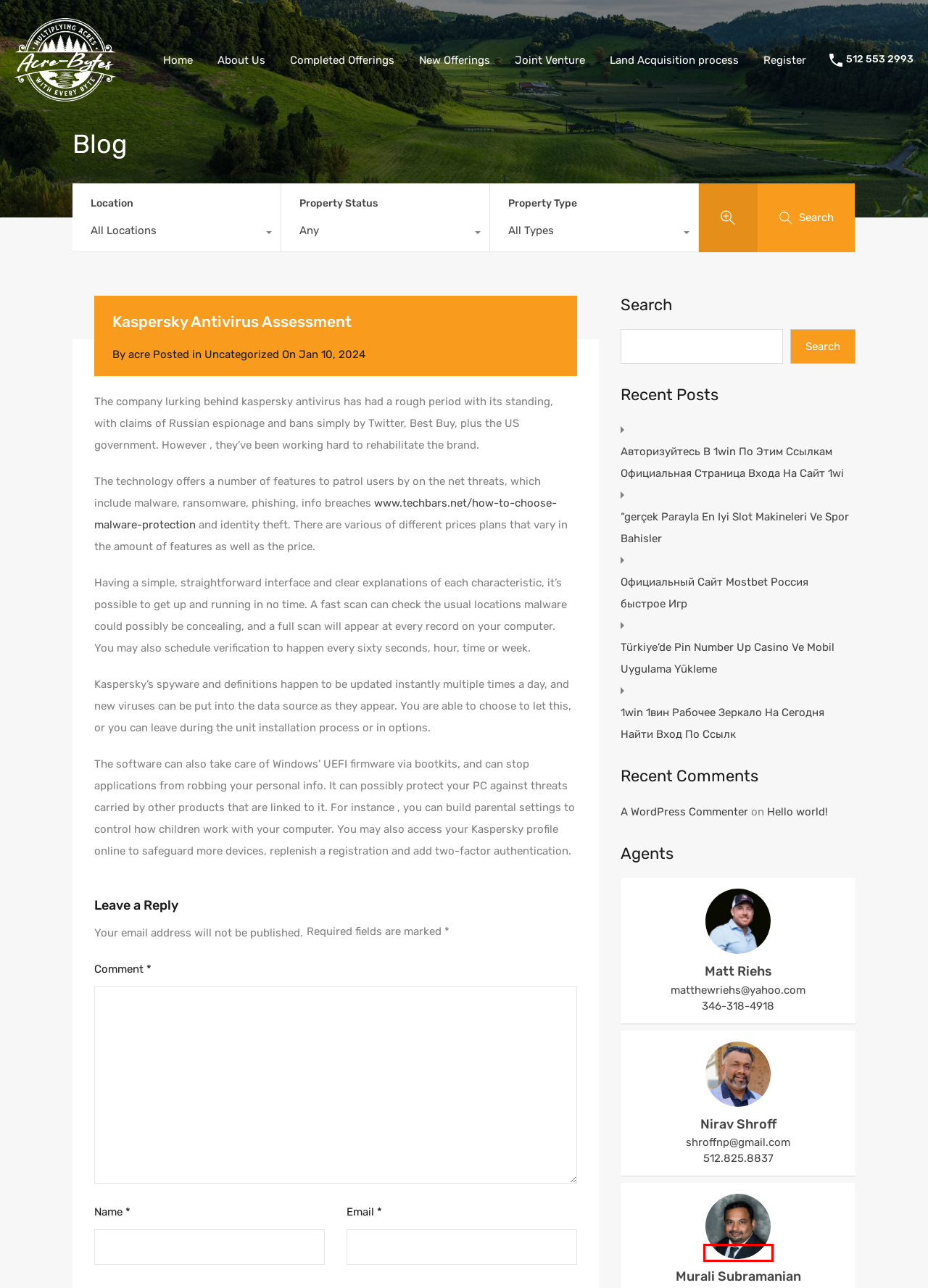Examine the screenshot of a webpage with a red bounding box around an element. Then, select the webpage description that best represents the new page after clicking the highlighted element. Here are the descriptions:
A. Matt Riehs – Acre Bytes
B. Completed Offerting – Acre Bytes
C. Register – Acre Bytes
D. Land Acquisition process – Acre Bytes
E. Murali Subramanian – Acre Bytes
F. Acre Bytes – Multiplying Acres With Every Byte
G. “gerçek Parayla En Iyi Slot Makineleri Ve Spor Bahisler – Acre Bytes
H. Blog Tool, Publishing Platform, and CMS – WordPress.org

E